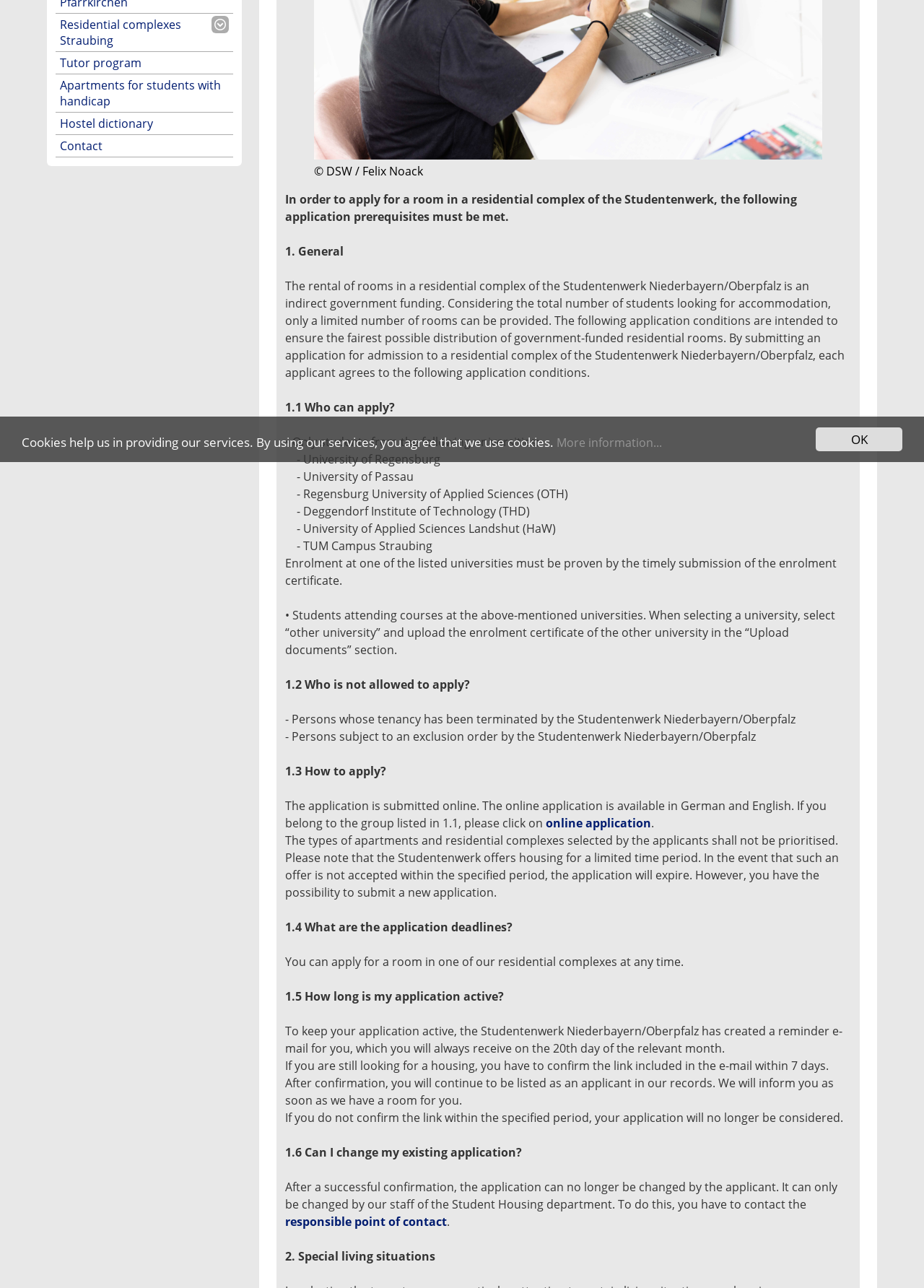Find the bounding box coordinates for the HTML element specified by: "Apartments for students with handicap".

[0.06, 0.058, 0.252, 0.087]